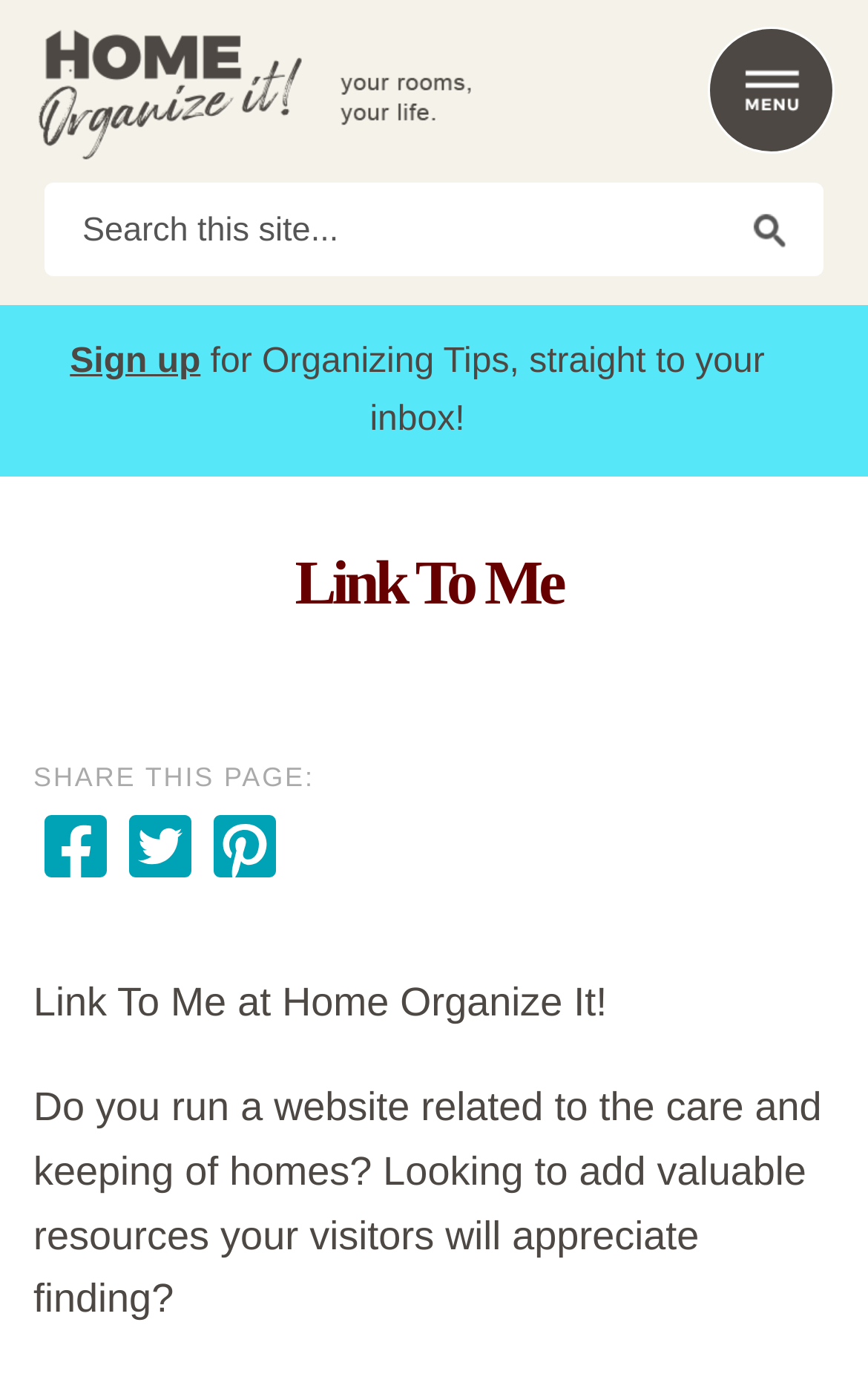Identify and extract the main heading from the webpage.

Link To Me

